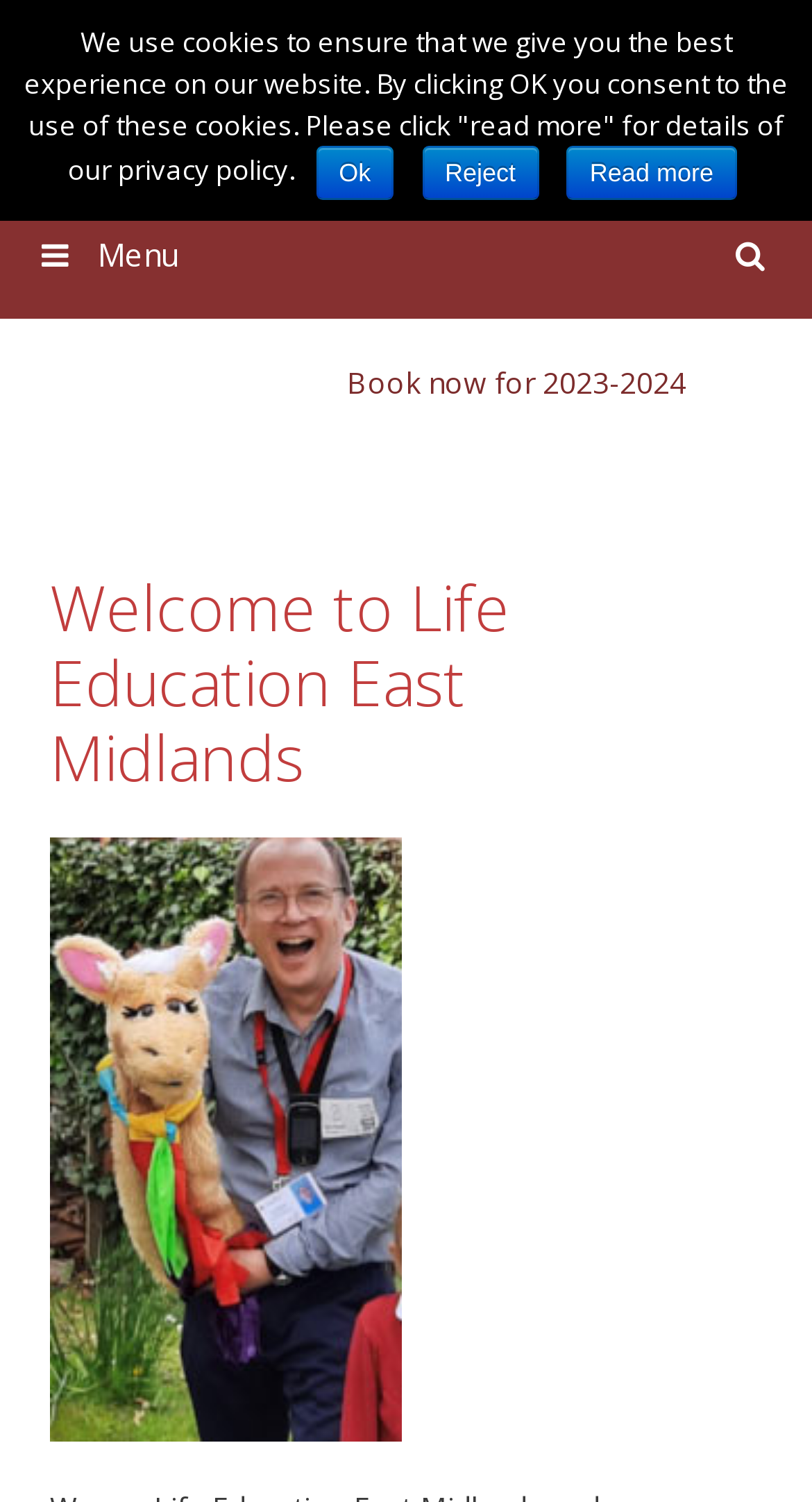Answer succinctly with a single word or phrase:
What is the name of the charity provider?

Life Education East Midlands